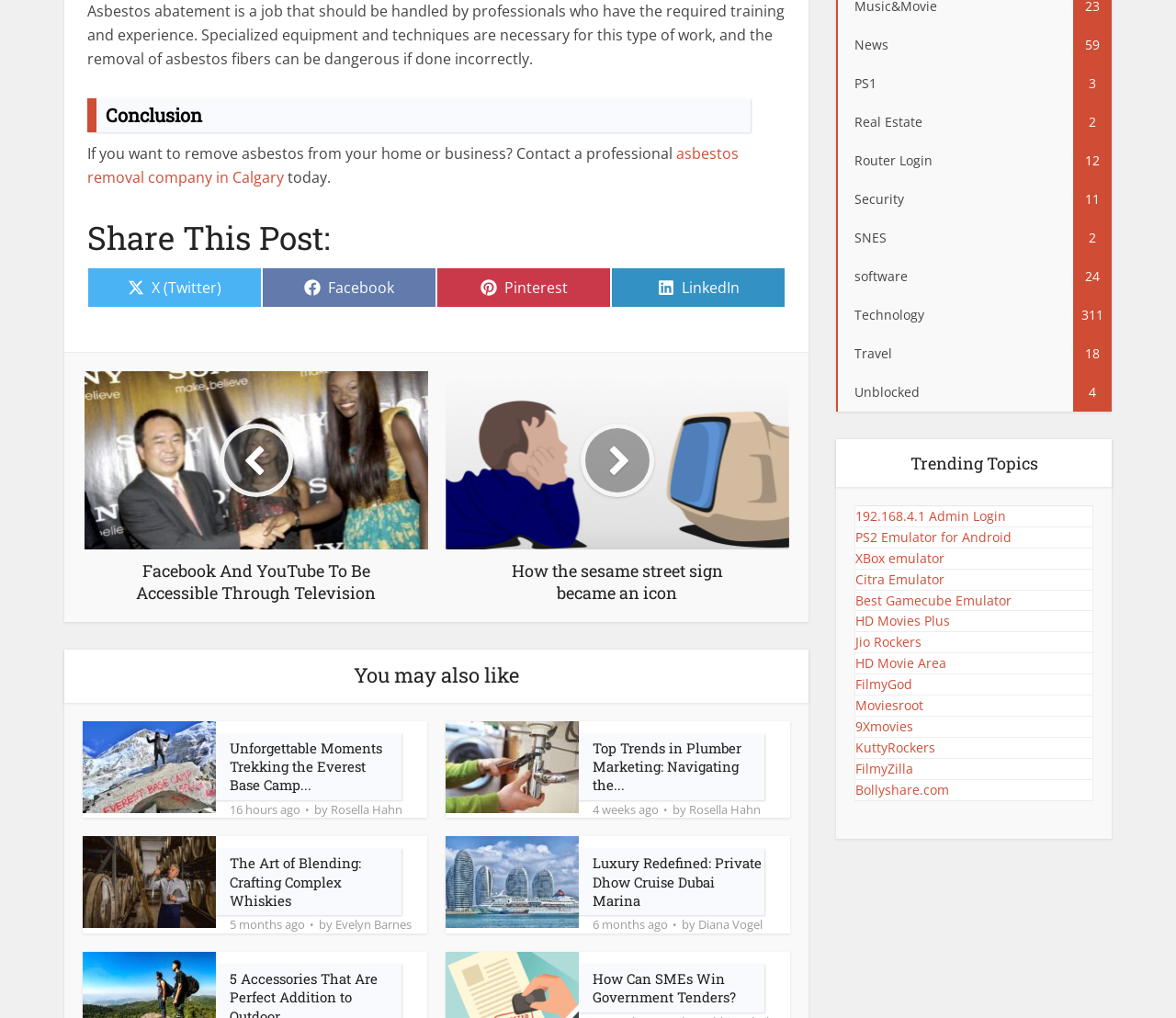Identify the coordinates of the bounding box for the element that must be clicked to accomplish the instruction: "Read 'Unforgettable Moments Trekking the Everest Base Camp...'".

[0.195, 0.725, 0.325, 0.78]